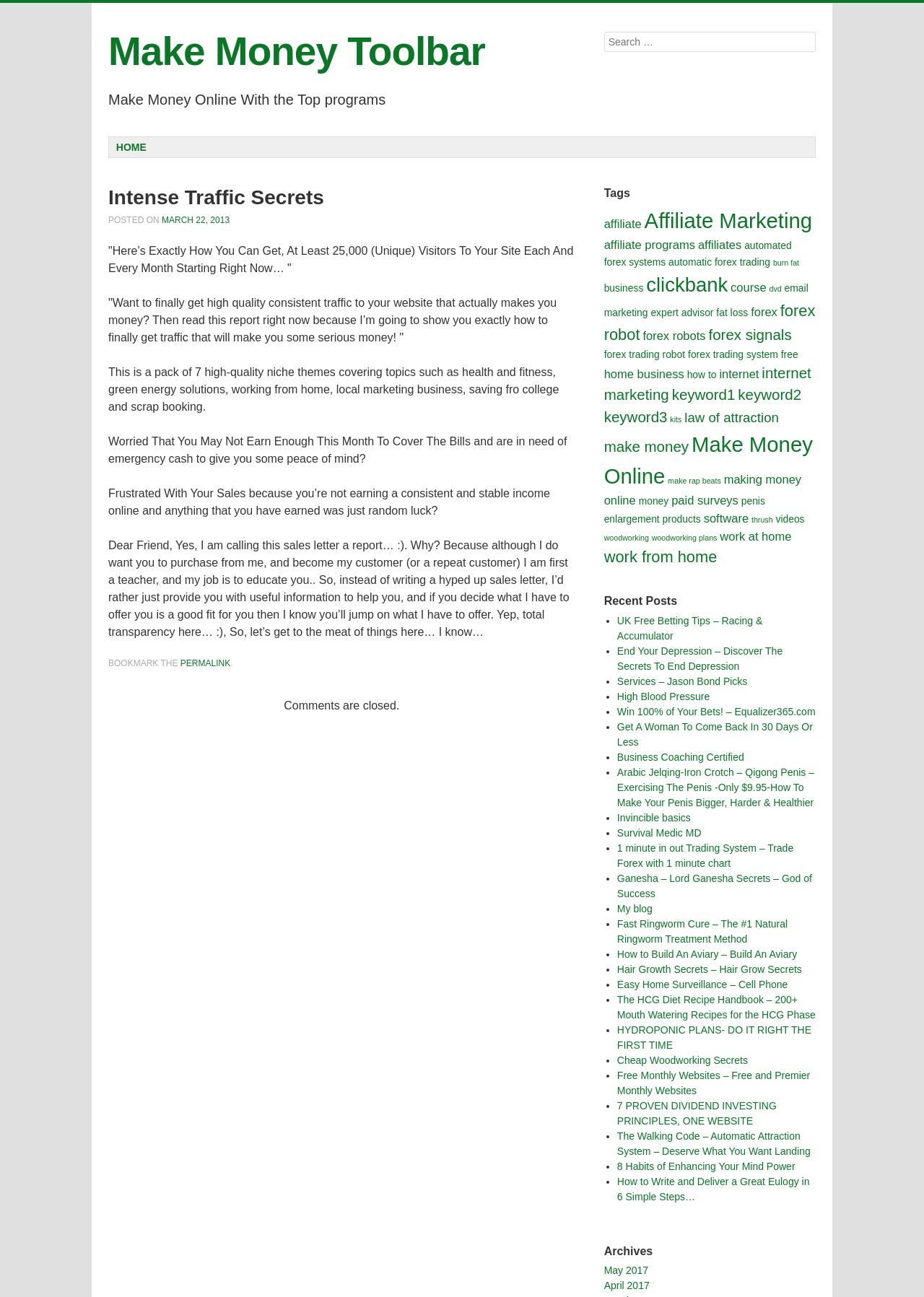How many tags are listed on the webpage?
Provide a concise answer using a single word or phrase based on the image.

34